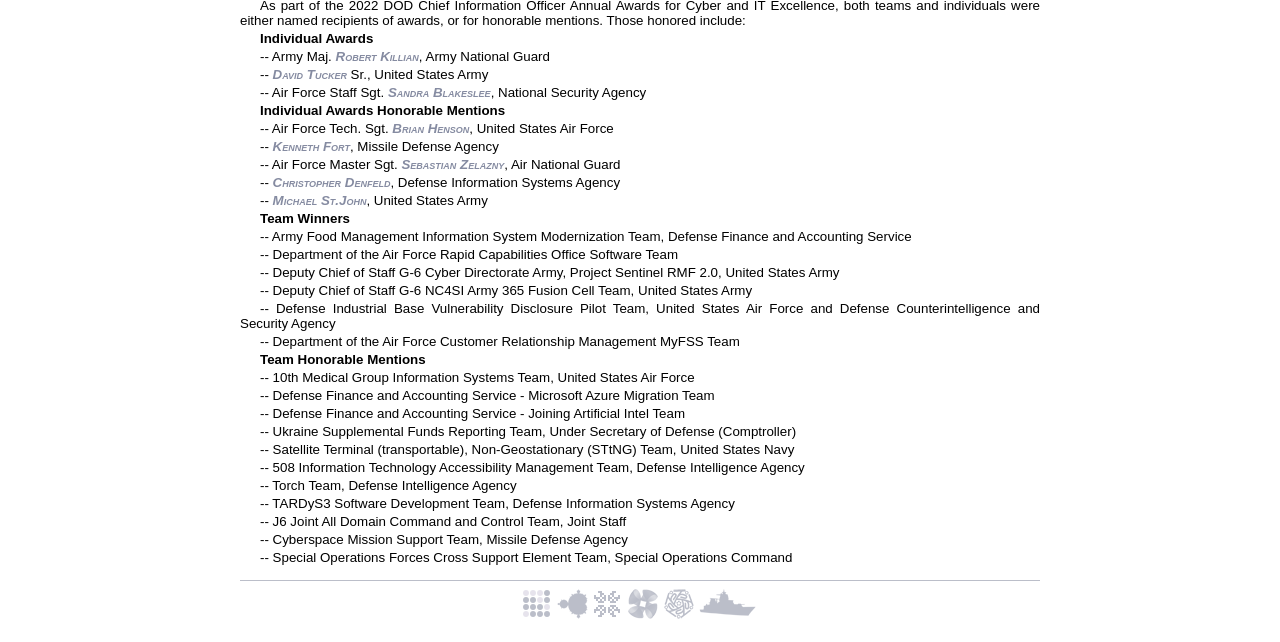Mark the bounding box of the element that matches the following description: "Uncategorised".

None